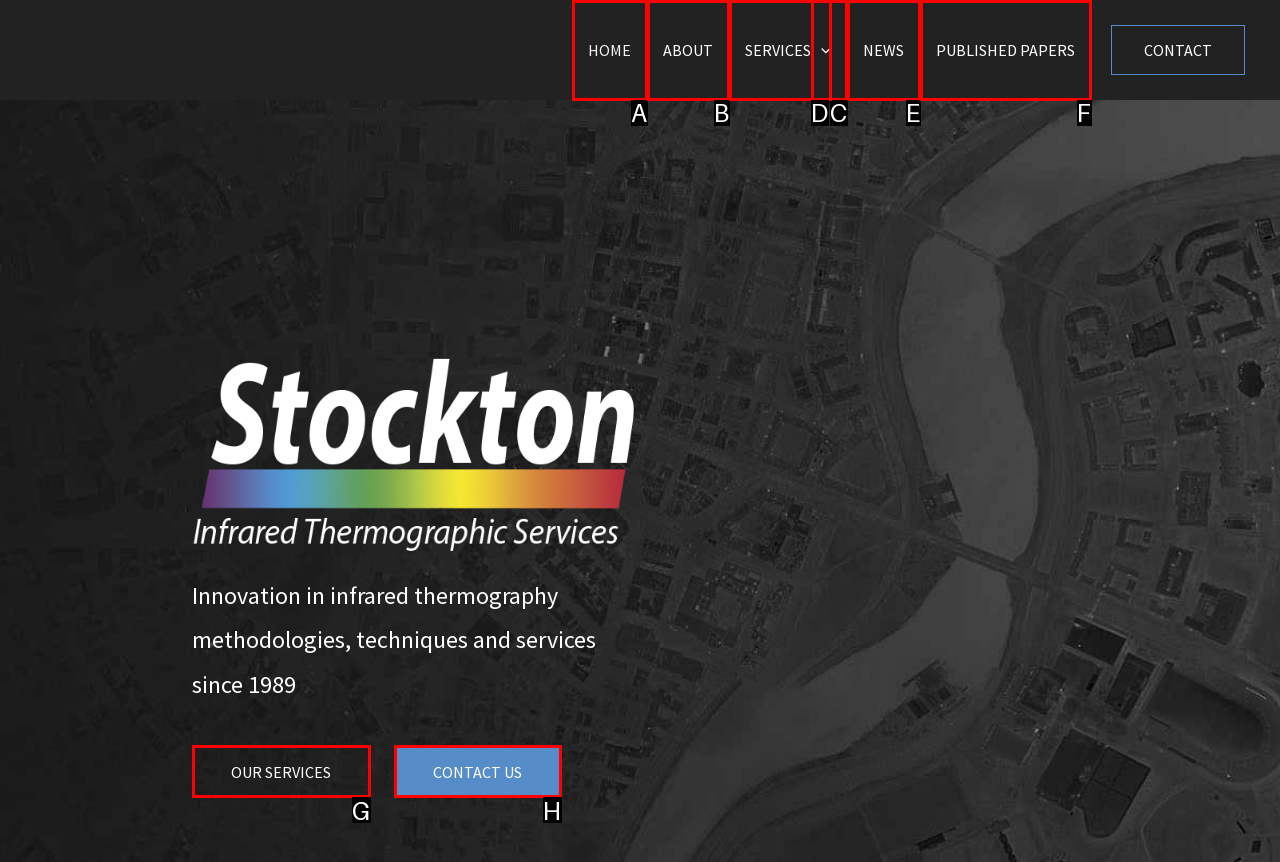Identify the HTML element that best fits the description: Published Papers. Respond with the letter of the corresponding element.

F